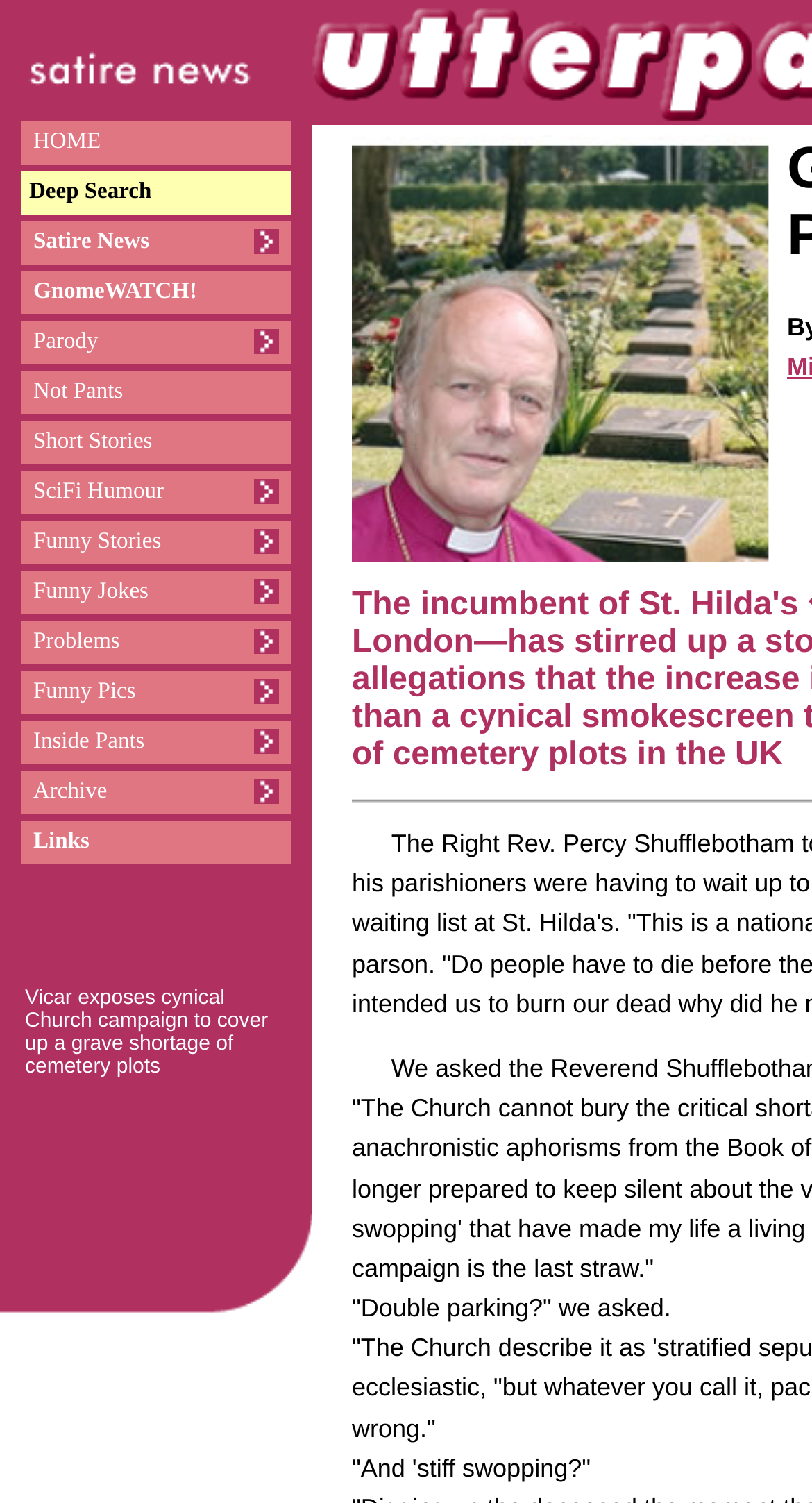Produce an extensive caption that describes everything on the webpage.

This webpage appears to be a satirical news article with a humorous tone. At the top, there are several navigation links, including "HOME", "Deep Search", "Satire News", and others, aligned horizontally and positioned near the top of the page. Below these links, there are several small images, likely icons or logos, spaced evenly apart.

The main content of the page is divided into two sections. The top section contains a table with two rows. The first row is empty, while the second row contains a headline that reads "Vicar exposes cynical Church campaign to cover up a grave shortage of cemetery plots". This headline spans the entire width of the page.

Below this table, there is another table with a single row and cell that contains the text "utterpants" and two images. One image is a logo or icon, while the other is a larger image that takes up most of the page's width. The image is positioned near the bottom of the page, with a caption or quote above it that reads '"And \'stiff swopping?"'.

Overall, the page has a playful and humorous tone, with a focus on satirical news and entertainment.